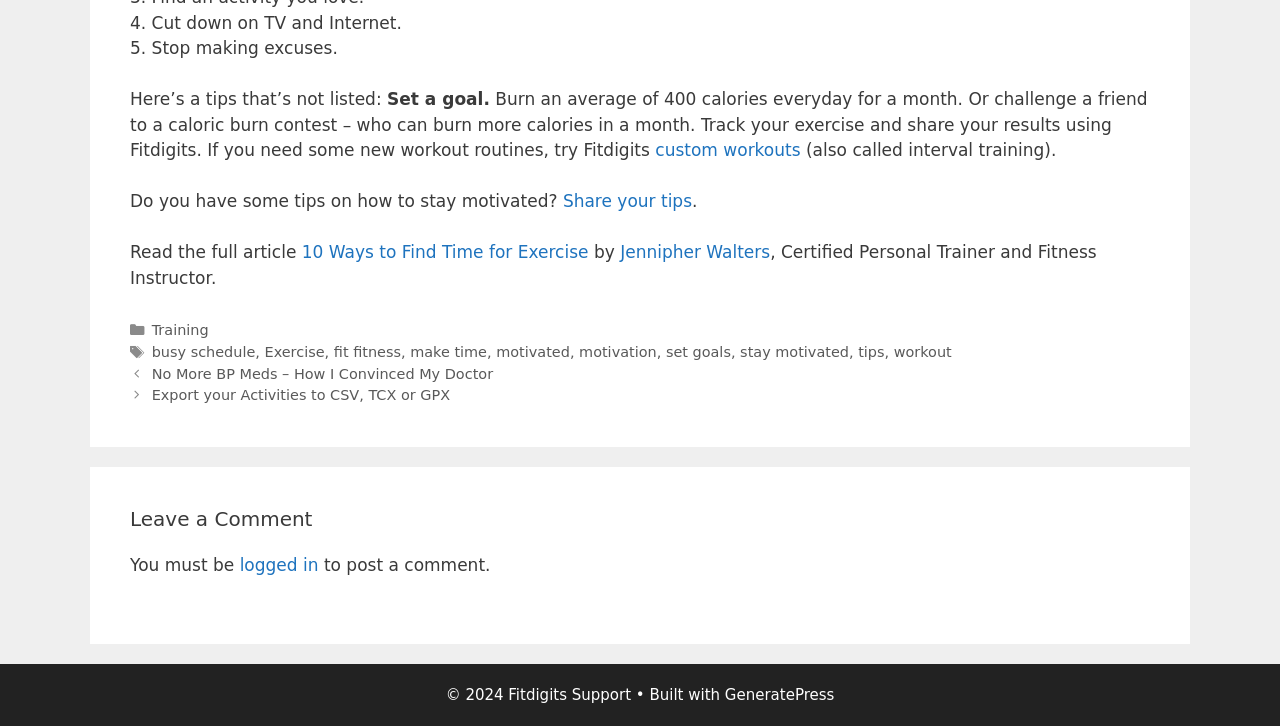Find the bounding box coordinates corresponding to the UI element with the description: "Exercise". The coordinates should be formatted as [left, top, right, bottom], with values as floats between 0 and 1.

[0.207, 0.474, 0.254, 0.496]